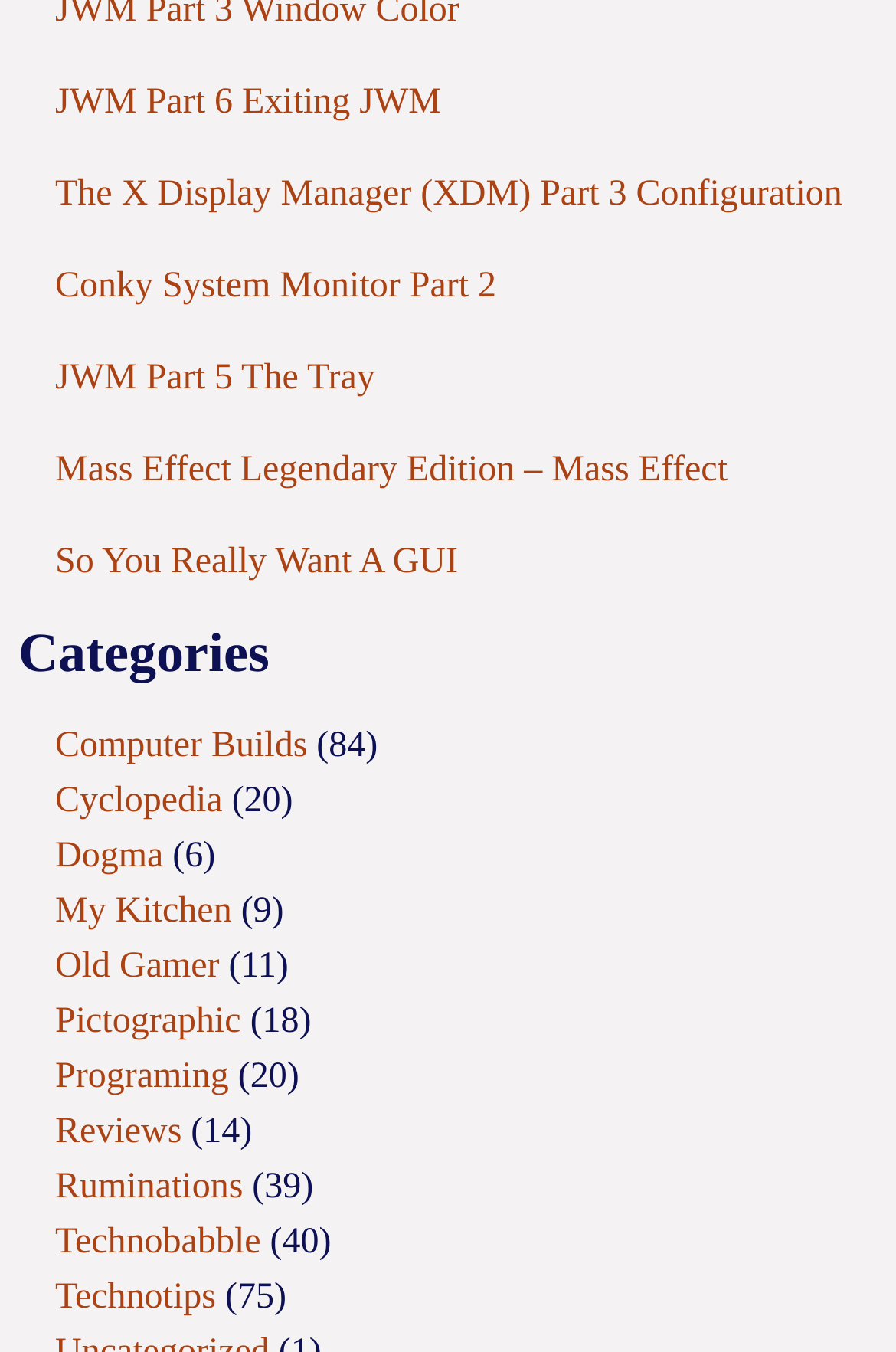With reference to the screenshot, provide a detailed response to the question below:
What is the first article link on the page?

I looked at the links at the top of the page and found the first link, which is 'JWM Part 6 Exiting JWM'.